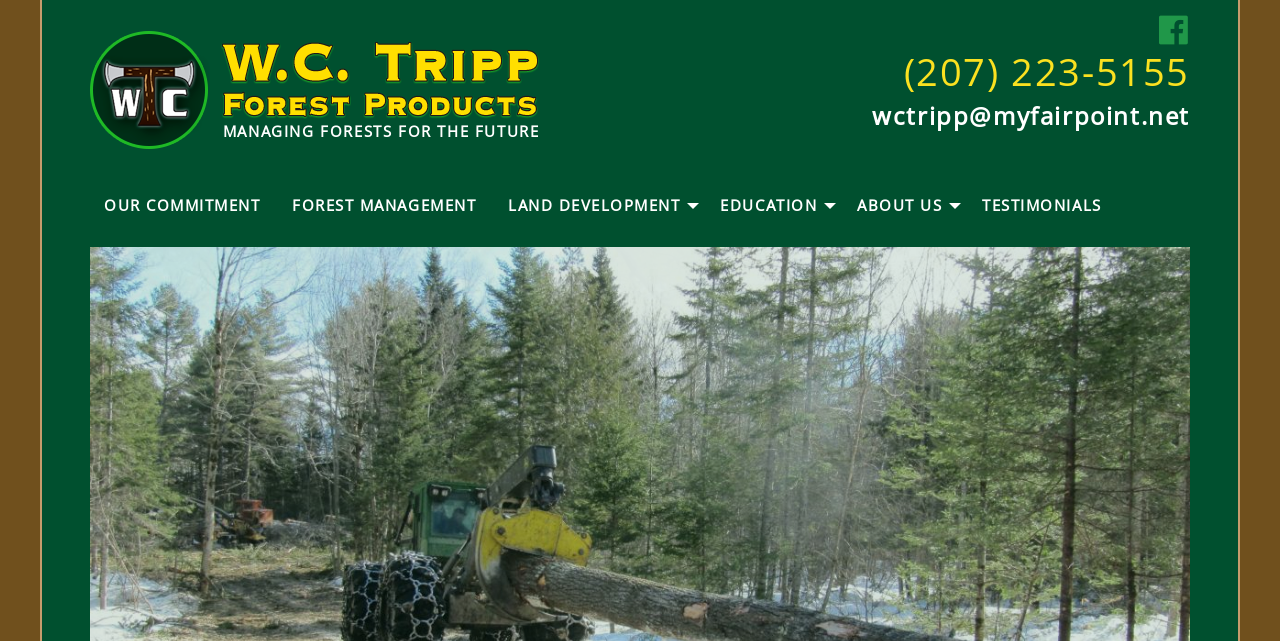Use a single word or phrase to answer the question:
What is the phone number on the webpage?

(207) 223-5155